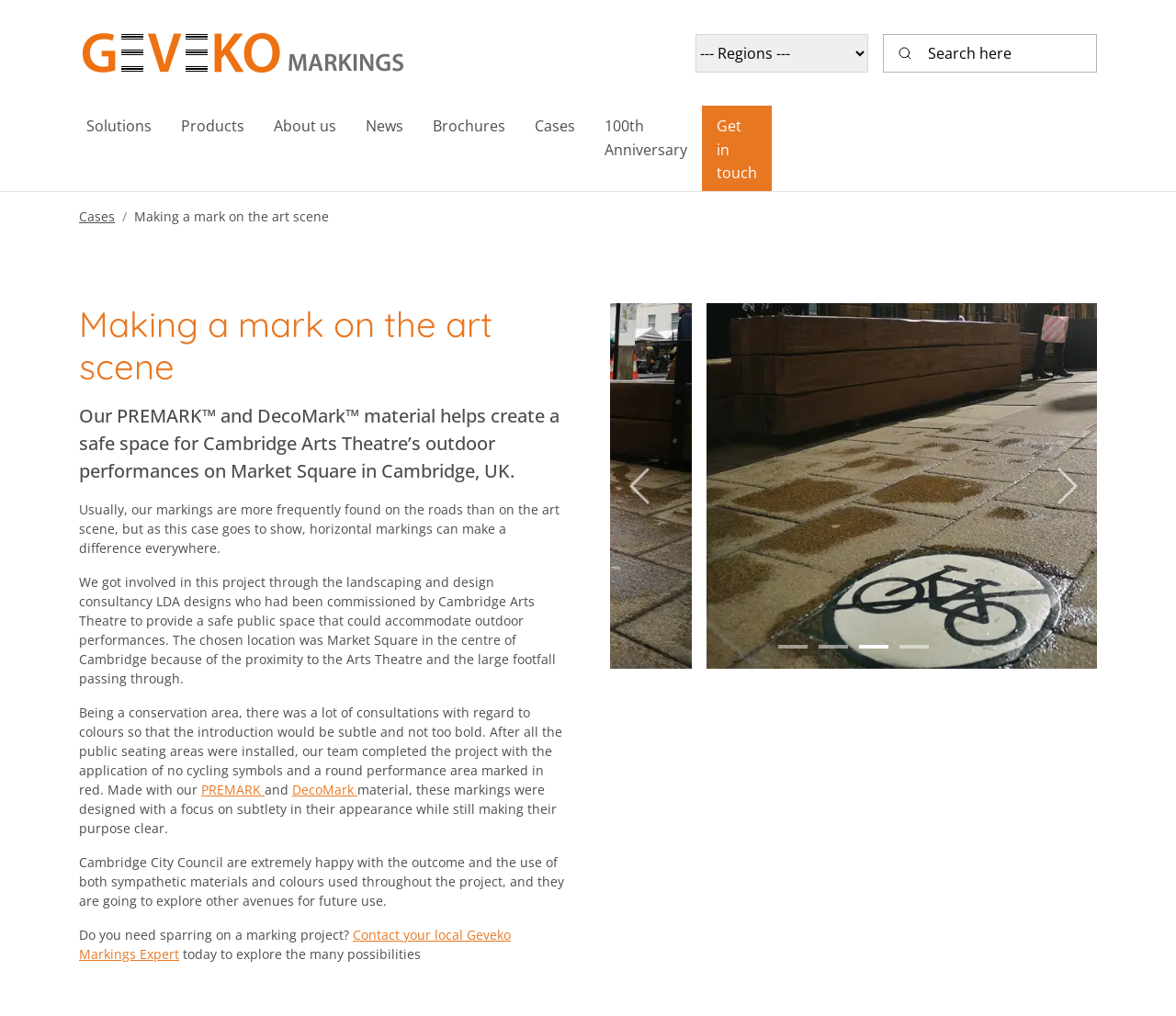Provide a single word or phrase to answer the given question: 
How many links are in the main navigation menu?

6